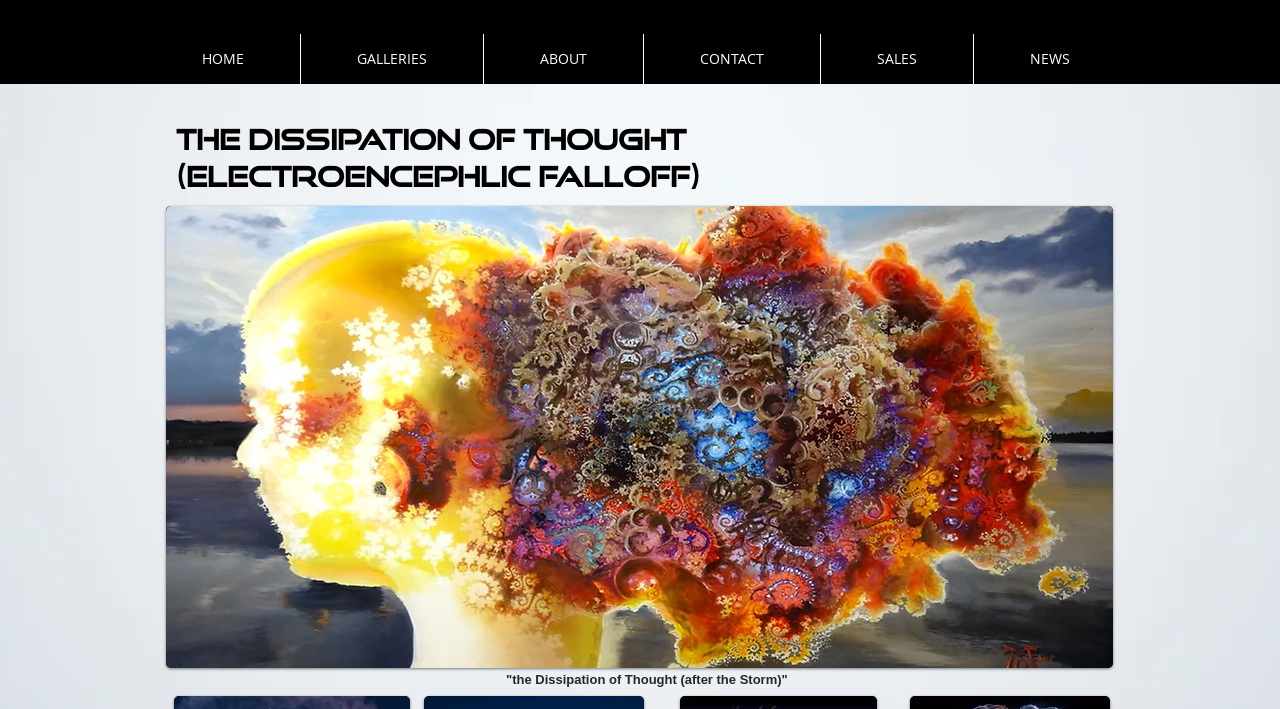What are the main sections of the website?
Answer with a single word or phrase, using the screenshot for reference.

HOME, GALLERIES, ABOUT, CONTACT, SALES, NEWS